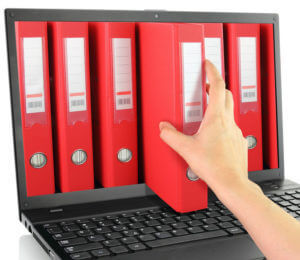Describe all the elements and aspects of the image comprehensively.

The image depicts a hand reaching for a bright red binder, which appears to be emerging from the screen of a laptop. The laptop's keyboard is visible in the foreground, and several additional red binders are lined up neatly within the screen, suggesting a digital representation of organized information. This visual metaphor likely represents the concept of bookkeeping and digital record management, aligning with the services provided by Balance Tax, a family-owned tax and bookkeeping specialist in Perth. The image reinforces themes of efficiency and modern organization in business practices.